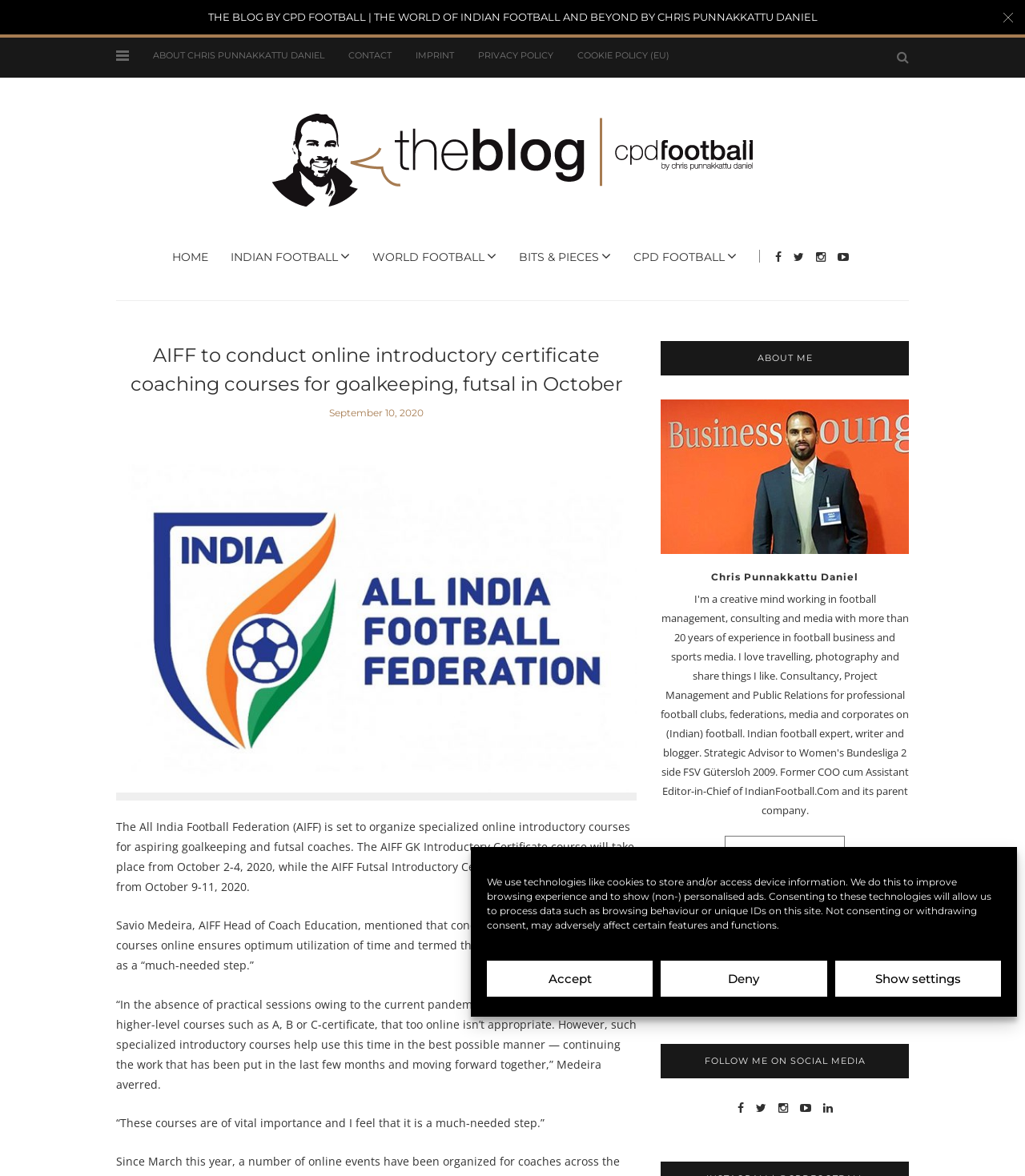Answer the question below with a single word or a brief phrase: 
What is the name of the football federation mentioned in the article?

AIFF